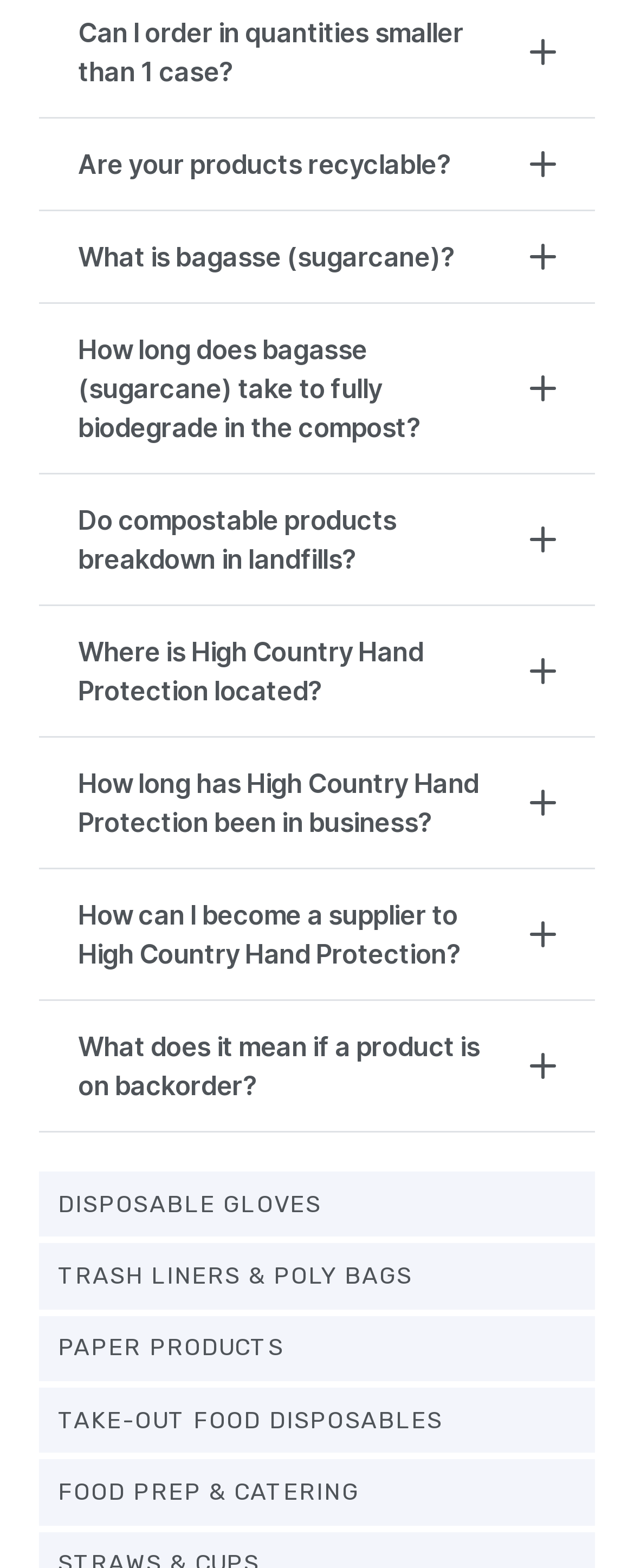Determine the bounding box coordinates of the target area to click to execute the following instruction: "Check the news about NSCDC arrests."

None